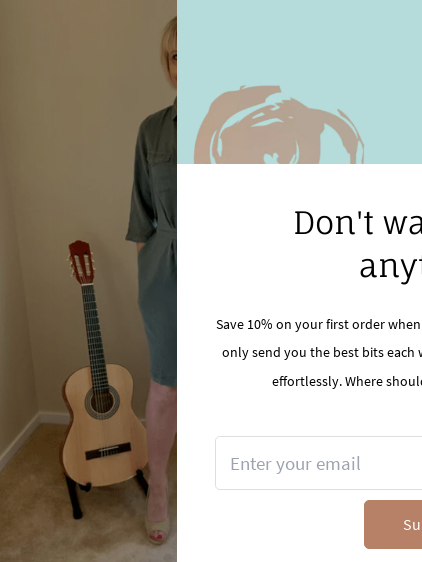What is the fit of the dress?
Please provide a full and detailed response to the question.

The caption describes the dress as having a relaxed fit, which suggests that the dress is not too tight or too loose, but rather comfortable and casual.